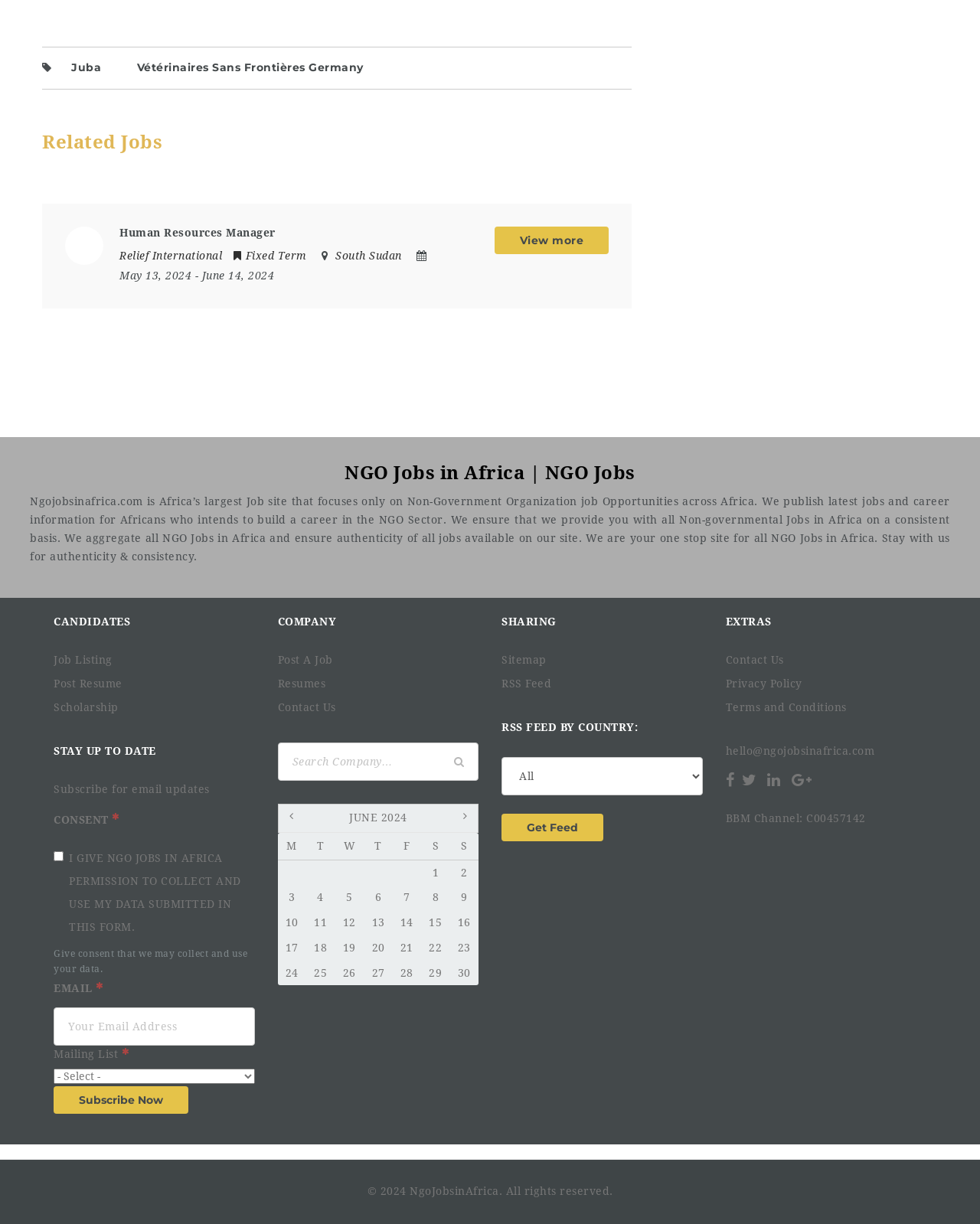Determine the bounding box coordinates of the region to click in order to accomplish the following instruction: "Subscribe for email updates". Provide the coordinates as four float numbers between 0 and 1, specifically [left, top, right, bottom].

[0.055, 0.64, 0.214, 0.65]